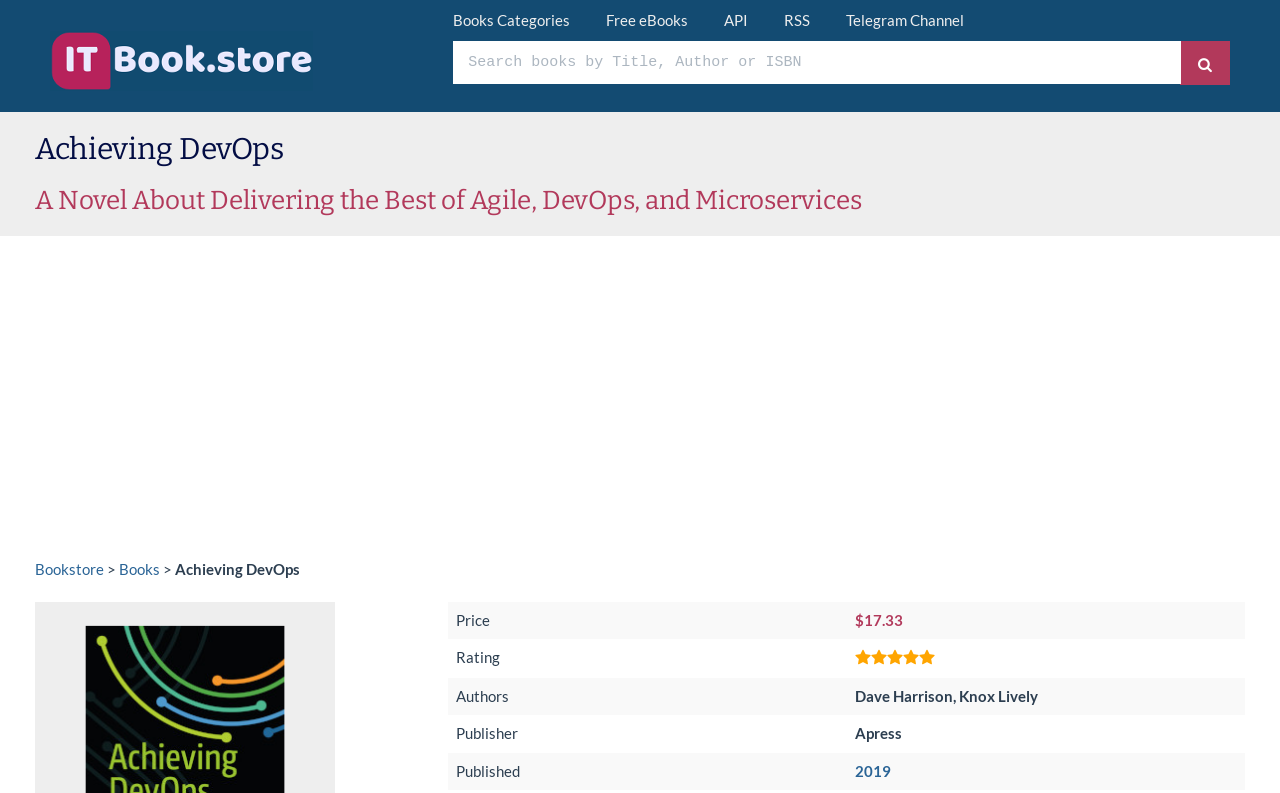Predict the bounding box coordinates of the area that should be clicked to accomplish the following instruction: "Search for books". The bounding box coordinates should consist of four float numbers between 0 and 1, i.e., [left, top, right, bottom].

[0.354, 0.052, 0.923, 0.106]